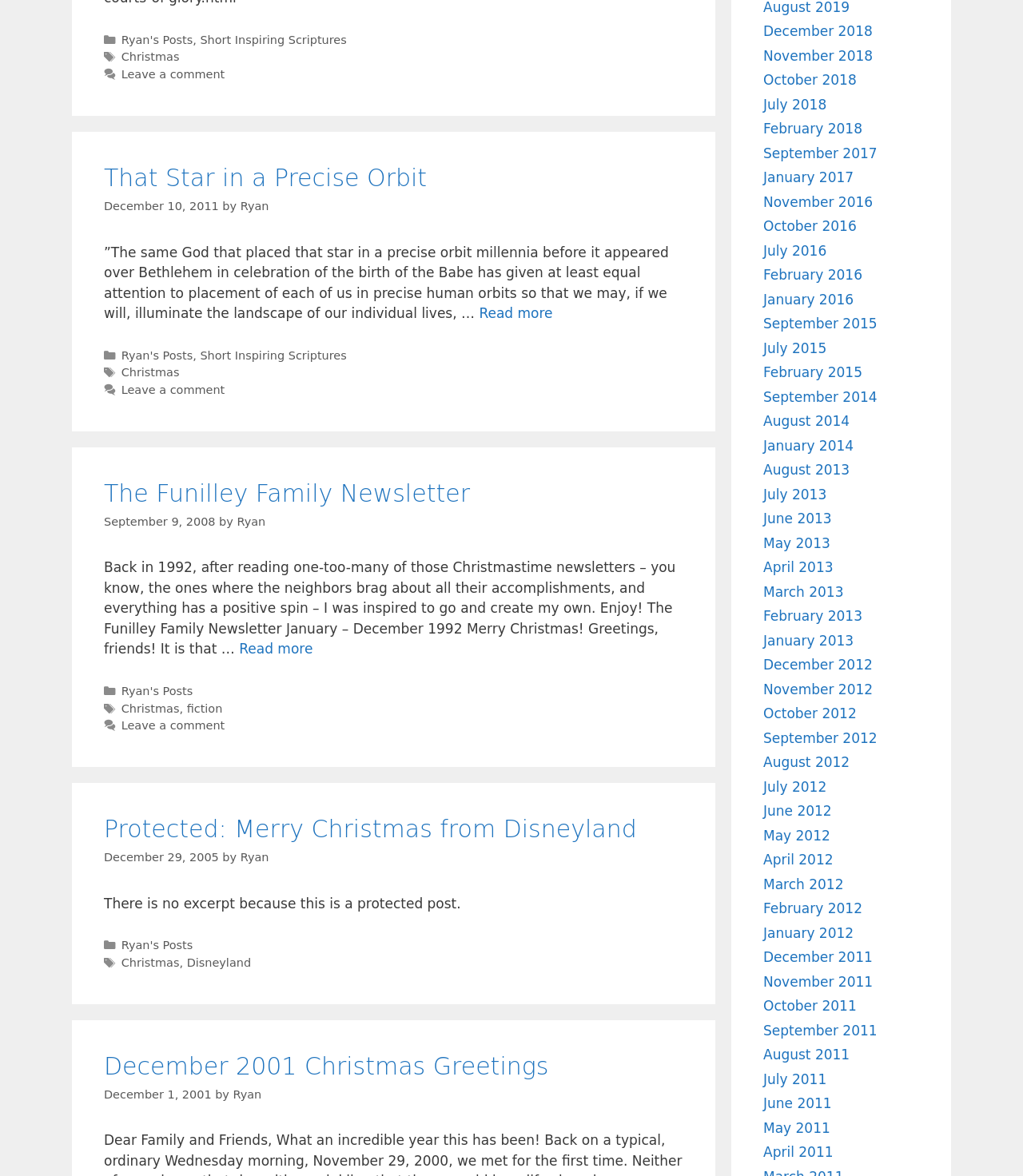Given the element description: "December 2001 Christmas Greetings", predict the bounding box coordinates of the UI element it refers to, using four float numbers between 0 and 1, i.e., [left, top, right, bottom].

[0.102, 0.894, 0.536, 0.918]